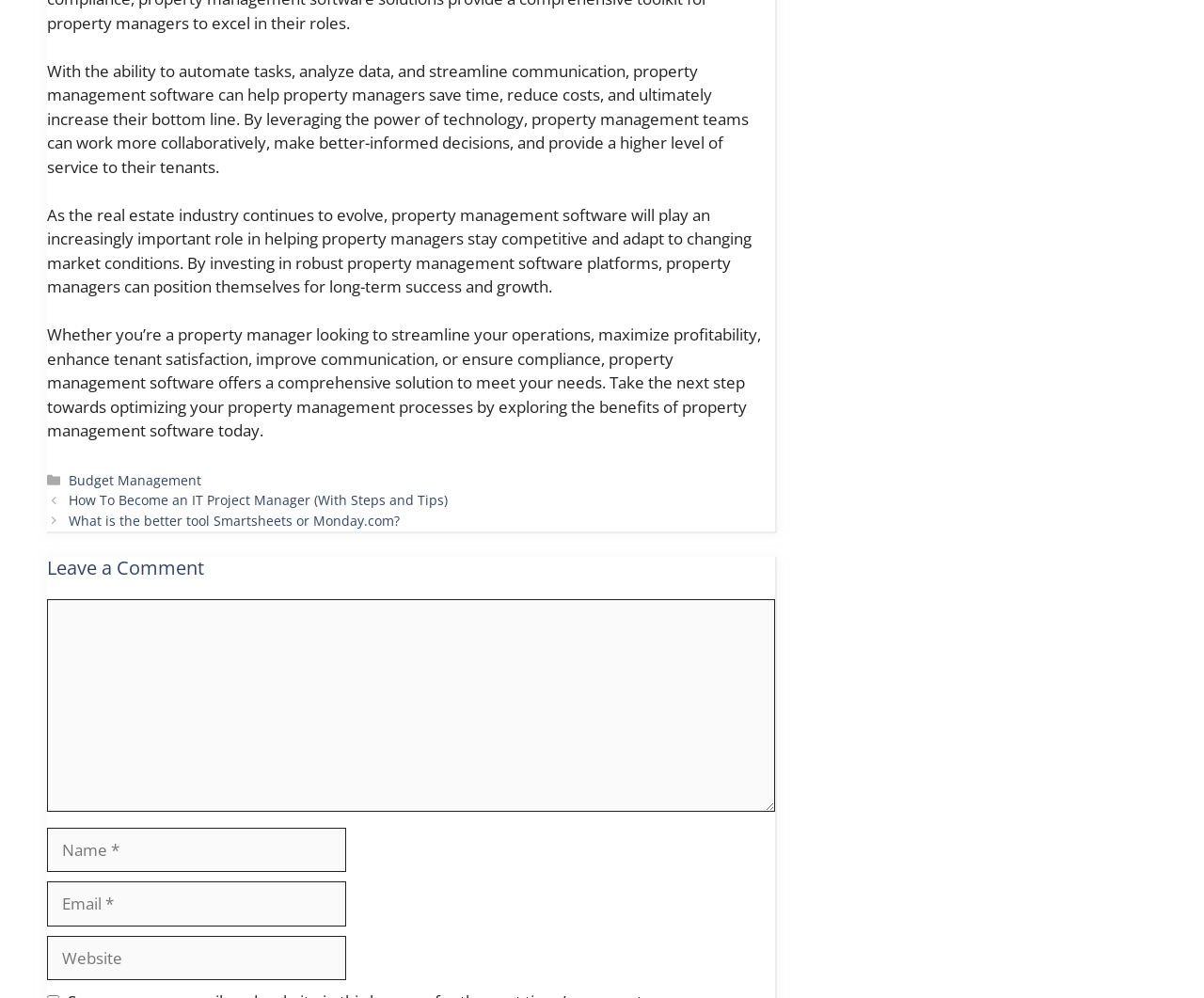Provide a brief response to the question using a single word or phrase: 
What is the purpose of the comment section?

Leave a comment